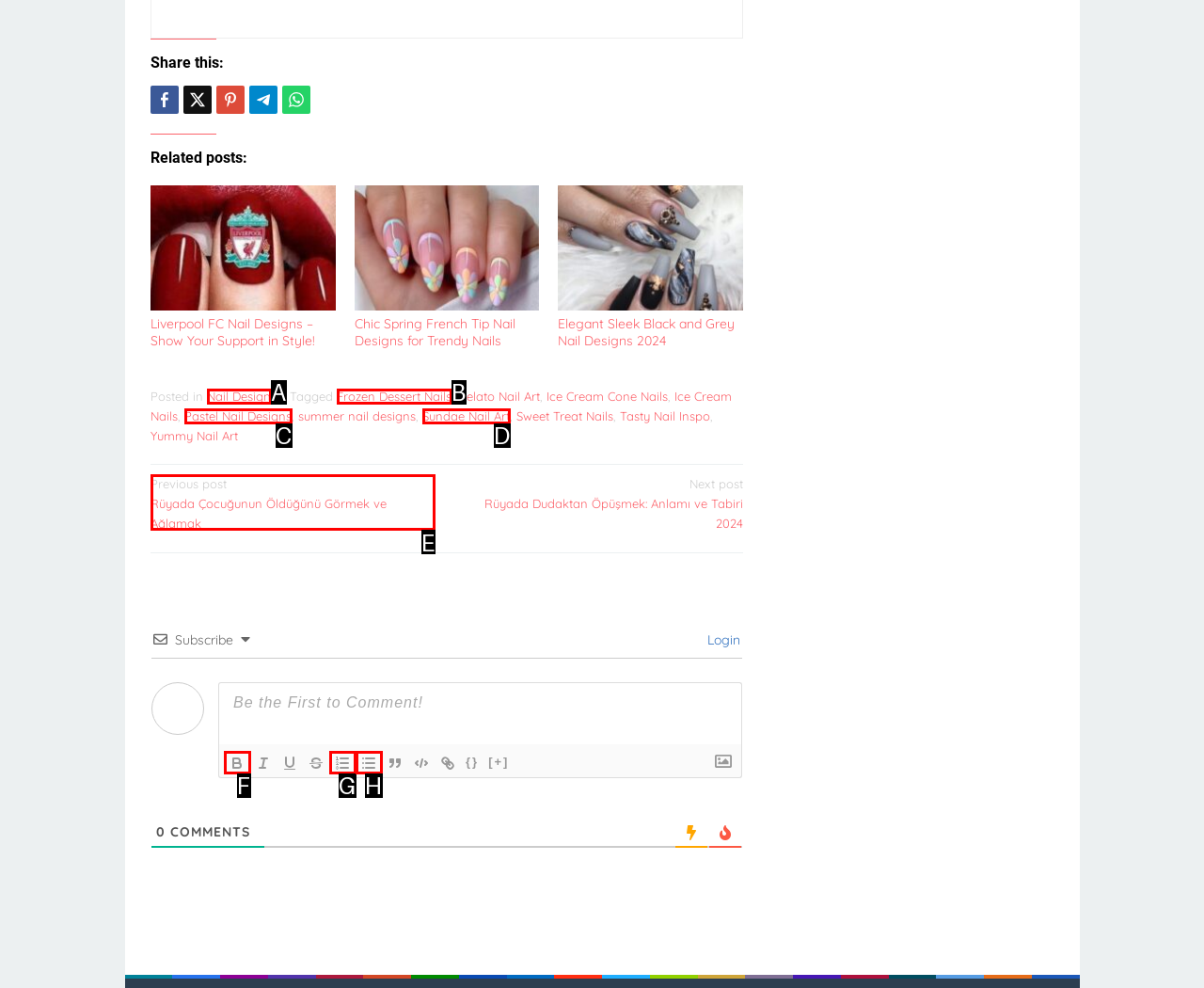Select the HTML element that best fits the description: parent_node: {} title="Unordered List" value="bullet"
Respond with the letter of the correct option from the choices given.

H